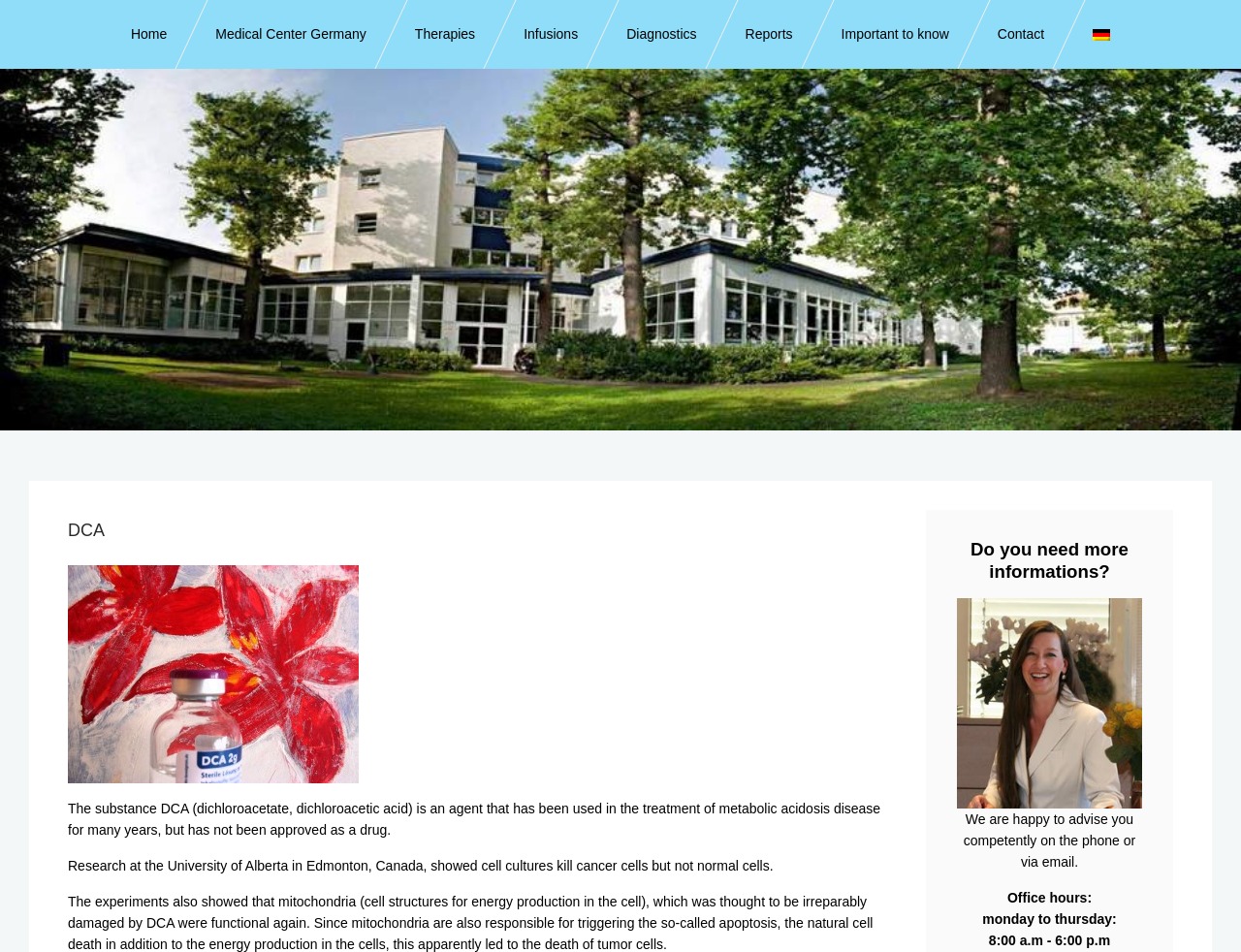How can one contact the clinic?
Please give a detailed and elaborate answer to the question.

The webpage mentions that the clinic is happy to advise competently on the phone or via email, implying that these are the available contact methods.